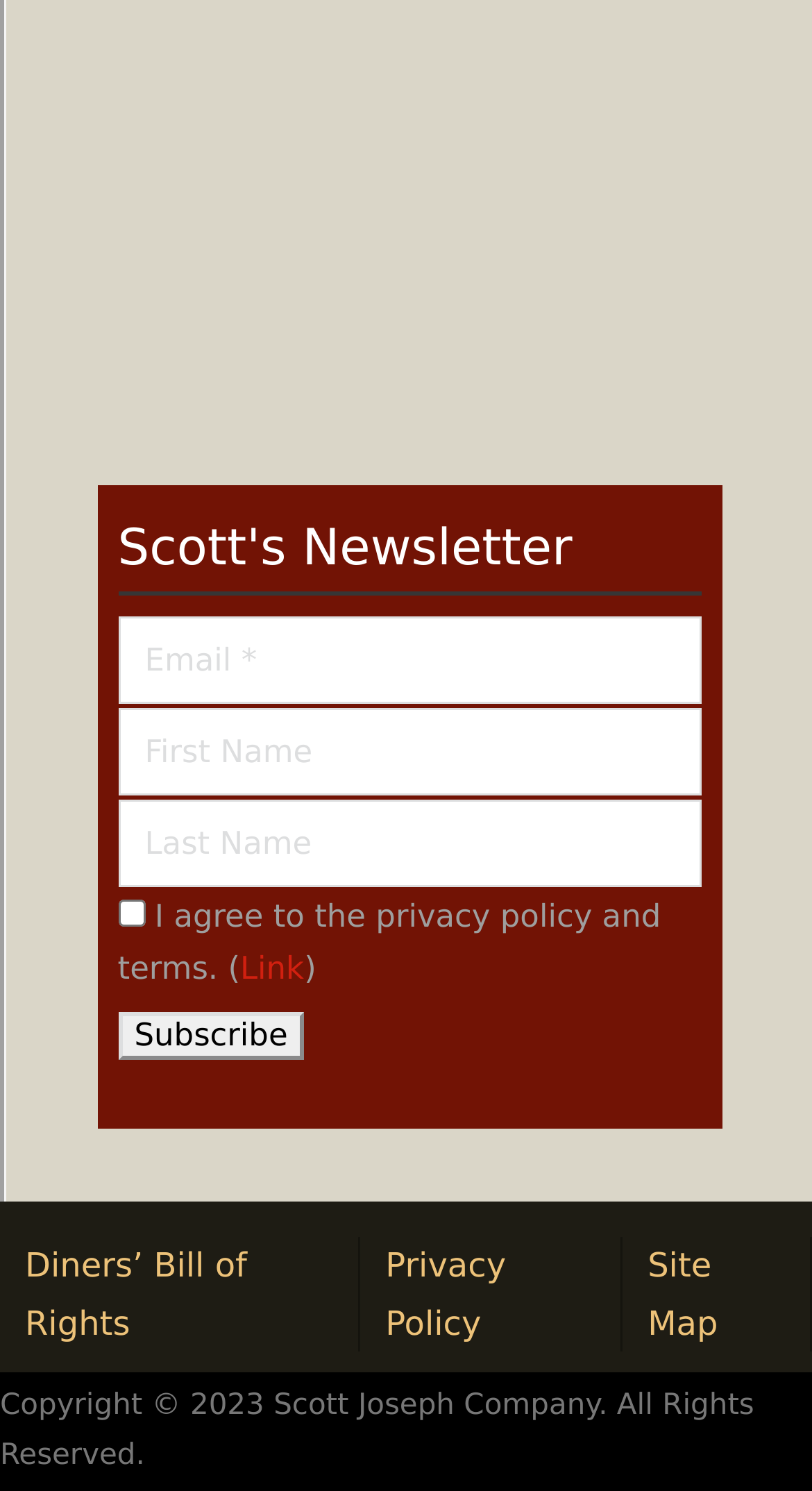Determine the bounding box coordinates of the element's region needed to click to follow the instruction: "Check the privacy policy agreement". Provide these coordinates as four float numbers between 0 and 1, formatted as [left, top, right, bottom].

[0.145, 0.603, 0.178, 0.621]